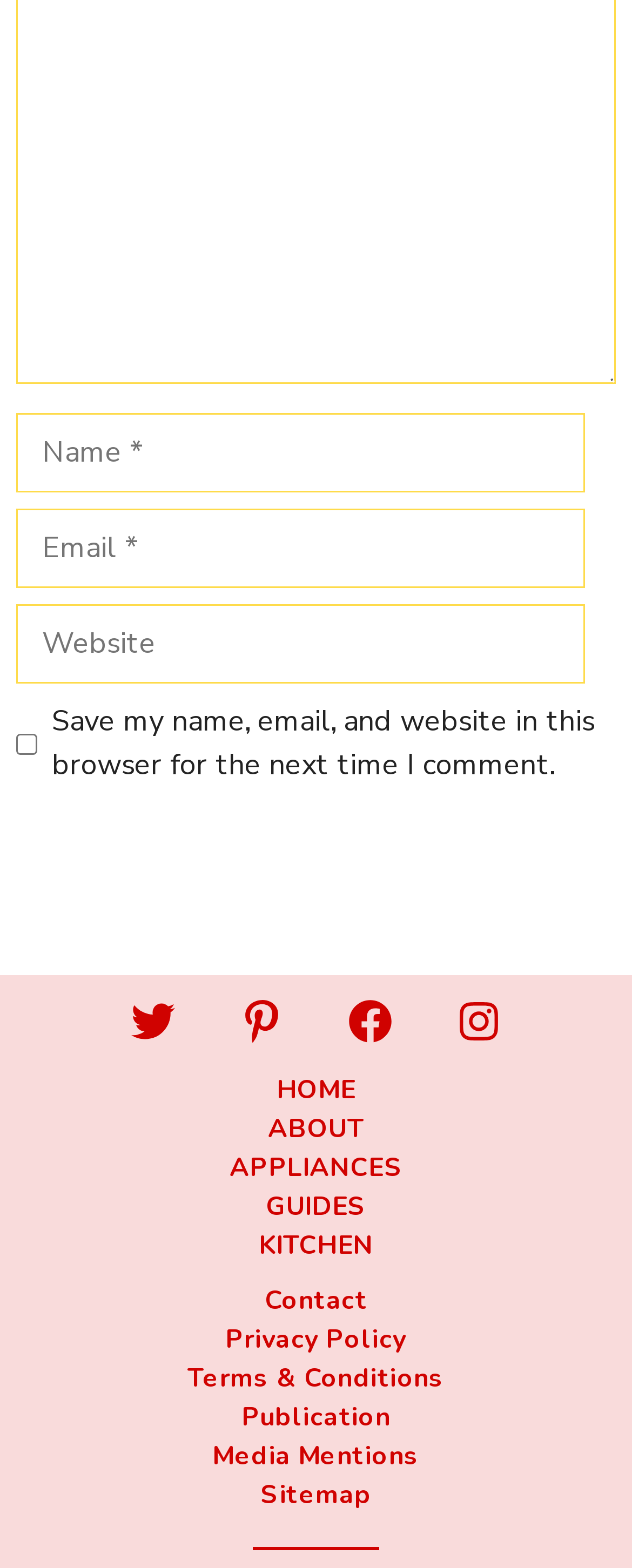Locate the bounding box coordinates of the element that should be clicked to fulfill the instruction: "Click the Post Comment button".

[0.026, 0.53, 0.451, 0.581]